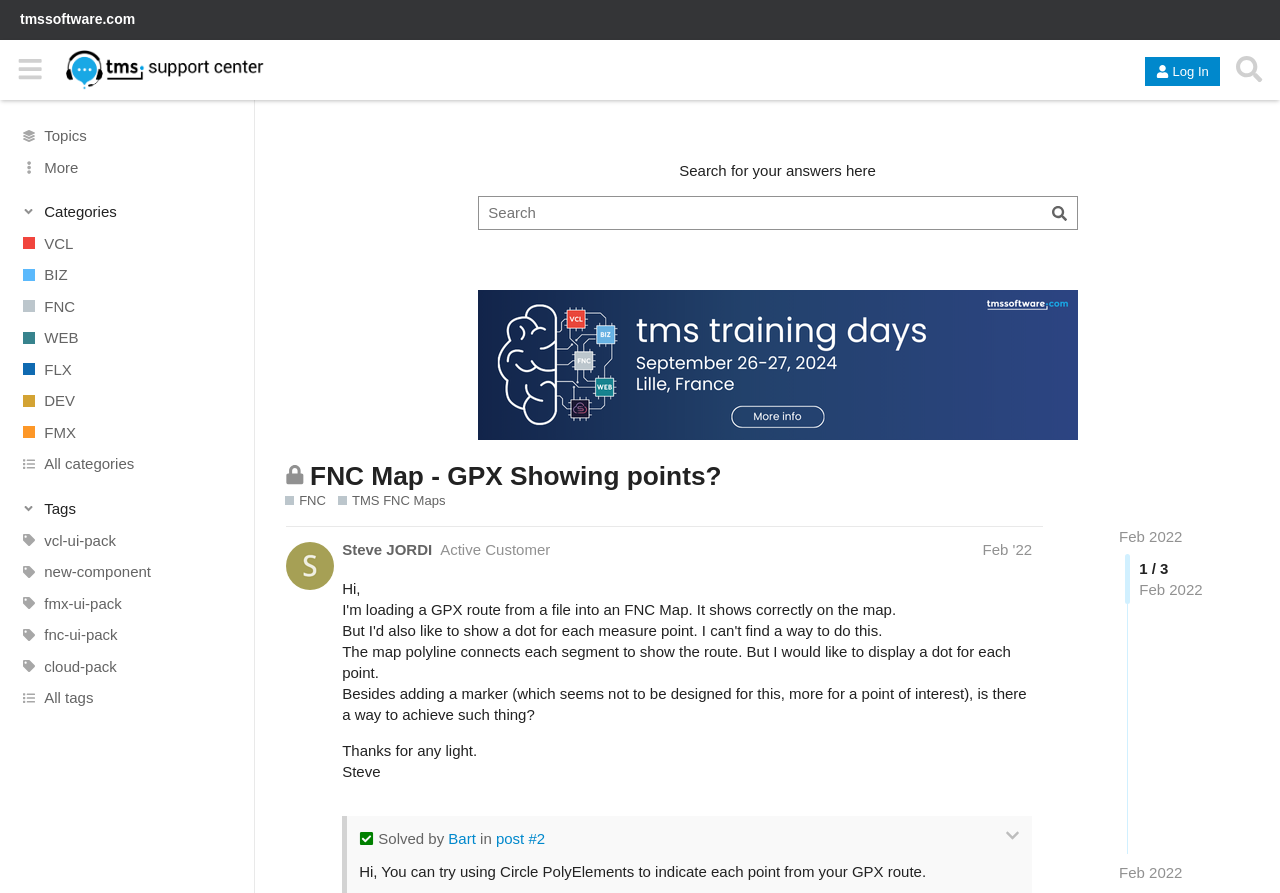For the element described, predict the bounding box coordinates as (top-left x, top-left y, bottom-right x, bottom-right y). All values should be between 0 and 1. Element description: ​ Tags

[0.015, 0.558, 0.184, 0.581]